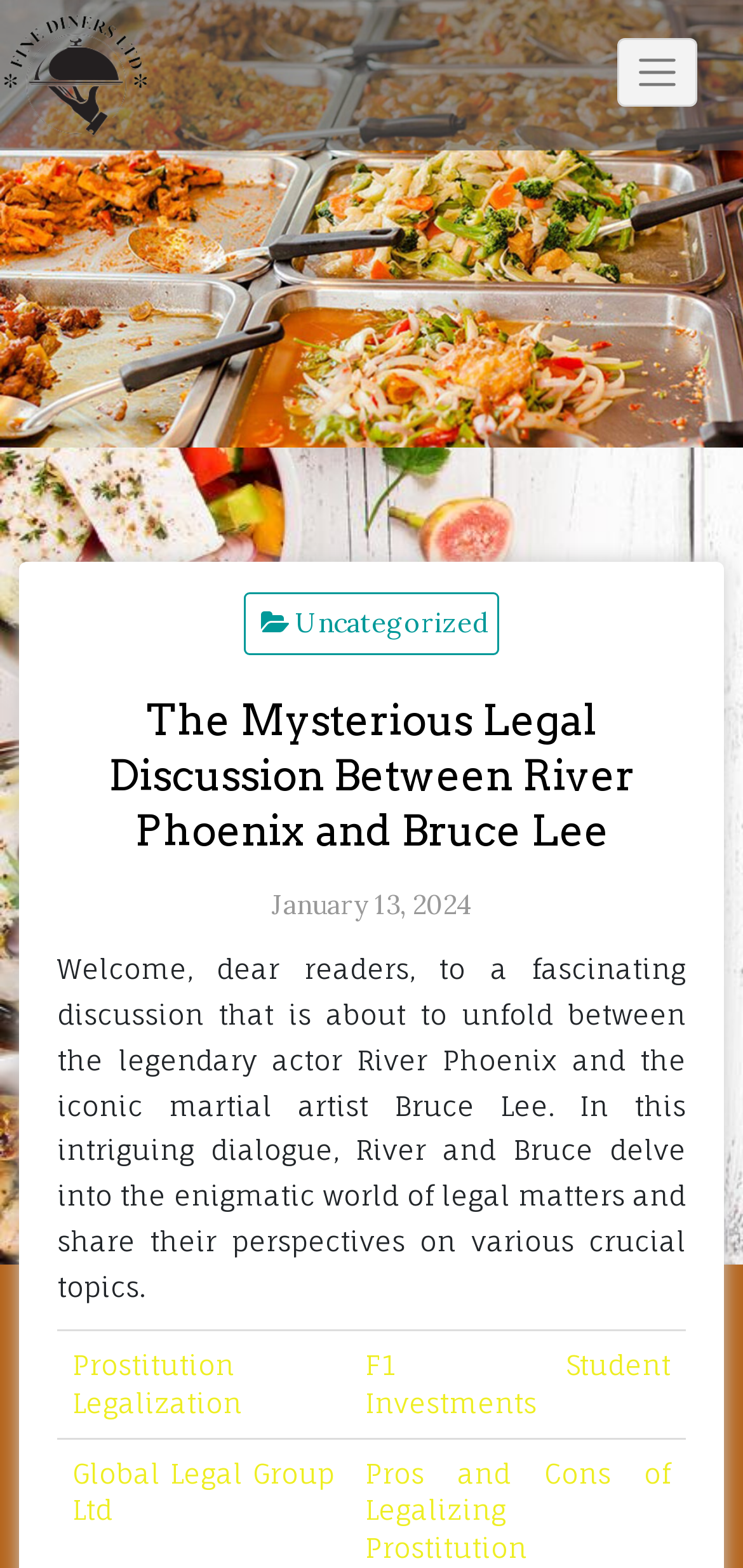Utilize the information from the image to answer the question in detail:
How many gridcells are in the row?

I found the number of gridcells in the row by counting the gridcell elements inside the row element and found two gridcells.